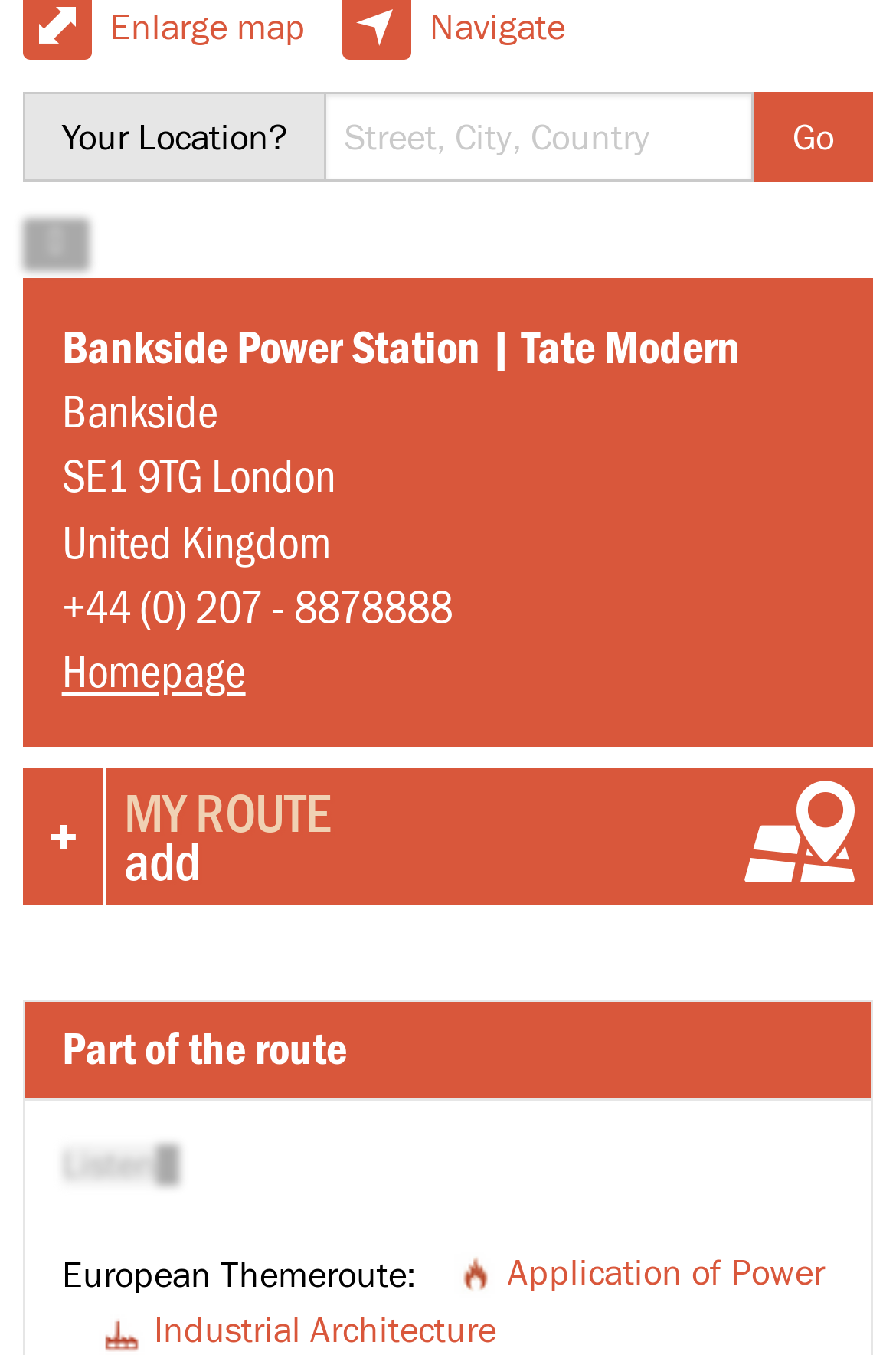Respond to the question below with a concise word or phrase:
What is the theme route mentioned on the webpage?

European Themeroute